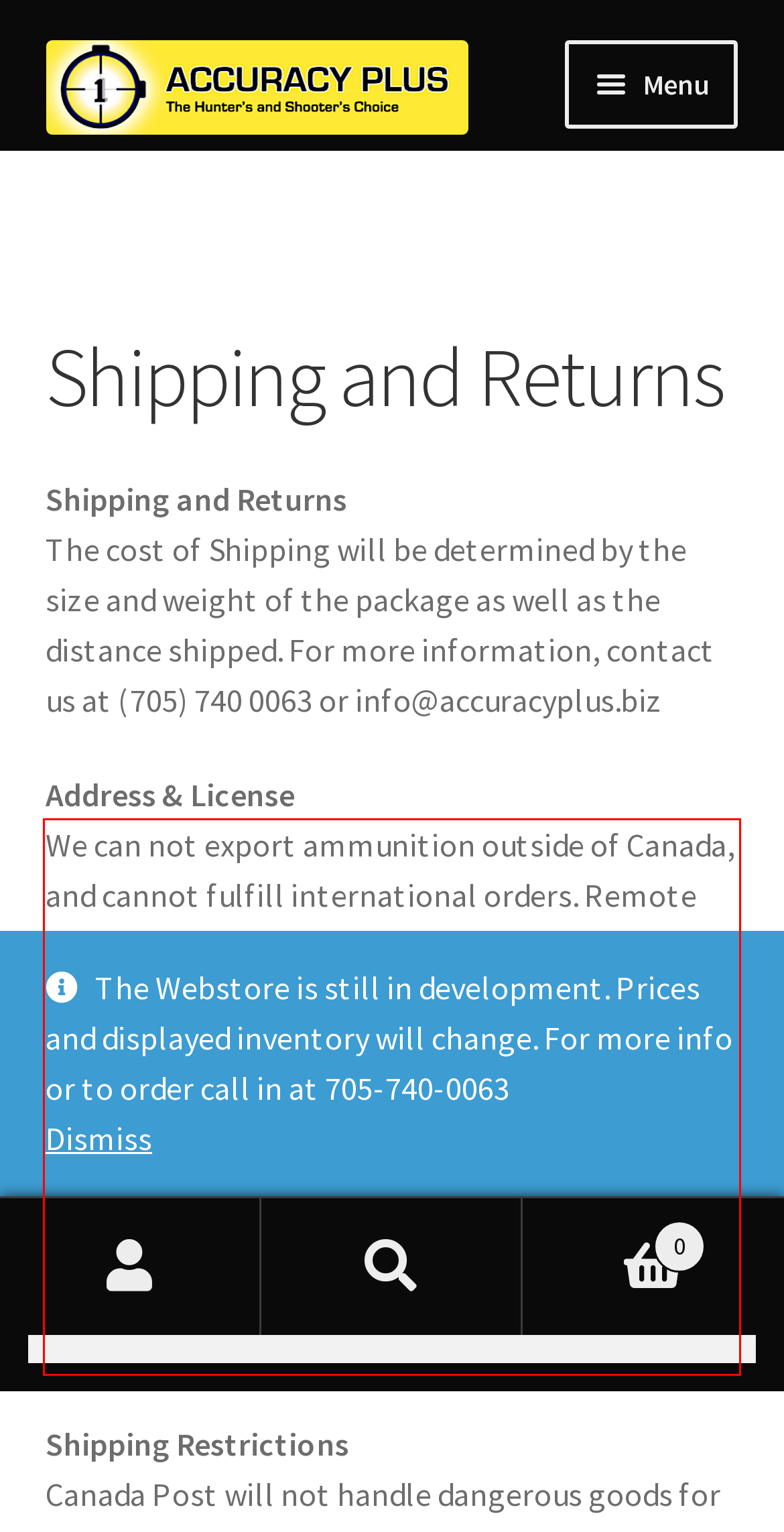Identify the text inside the red bounding box in the provided webpage screenshot and transcribe it.

We can not export ammunition outside of Canada, and cannot fulfill international orders. Remote Locations may incur additional shipping costs due to the charges applied by the courier. If not being shipped to the CFO mailing or storage address (such as a business location), we will need to verify the address the RCMP has on file before proceeding. Ontario provincial laws require all ammunition sales to be recorded. We will need your valid PAL/RPAL information before proceeding with orders and transfers.